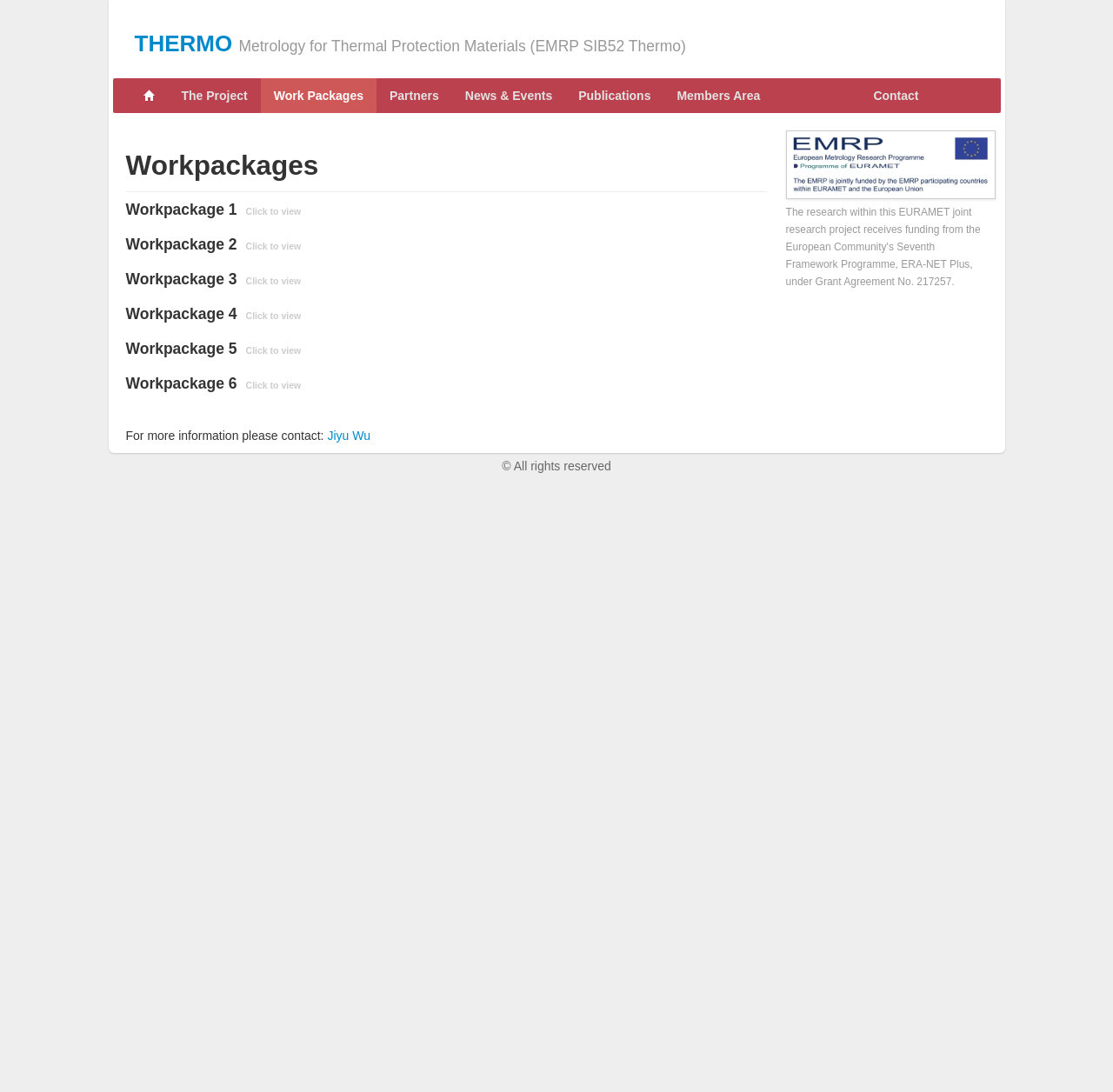Please identify the bounding box coordinates of the region to click in order to complete the given instruction: "Go to the Members Area". The coordinates should be four float numbers between 0 and 1, i.e., [left, top, right, bottom].

[0.596, 0.072, 0.695, 0.104]